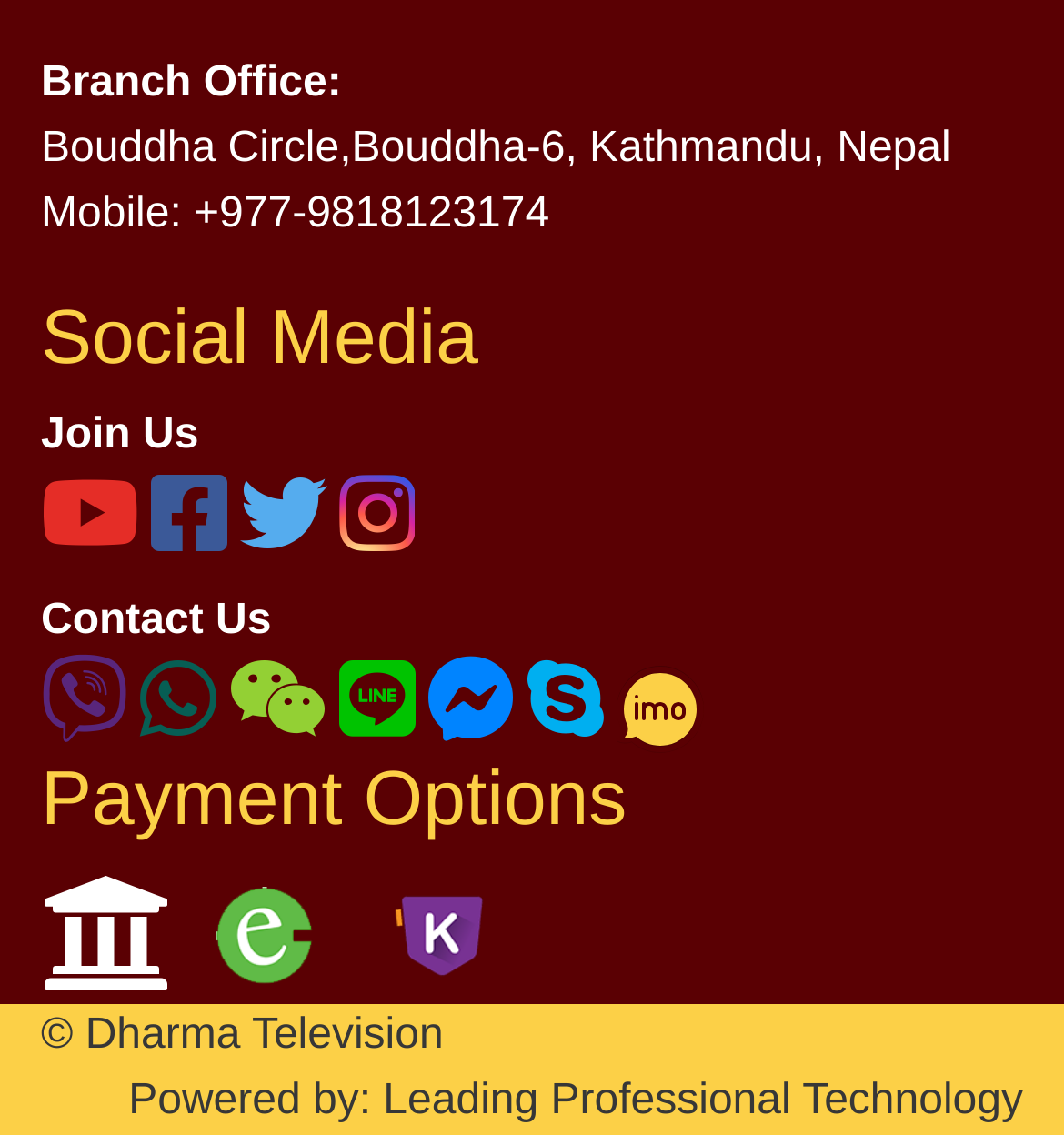Determine the bounding box coordinates of the clickable region to follow the instruction: "Click on esewa payment option".

[0.173, 0.804, 0.327, 0.844]